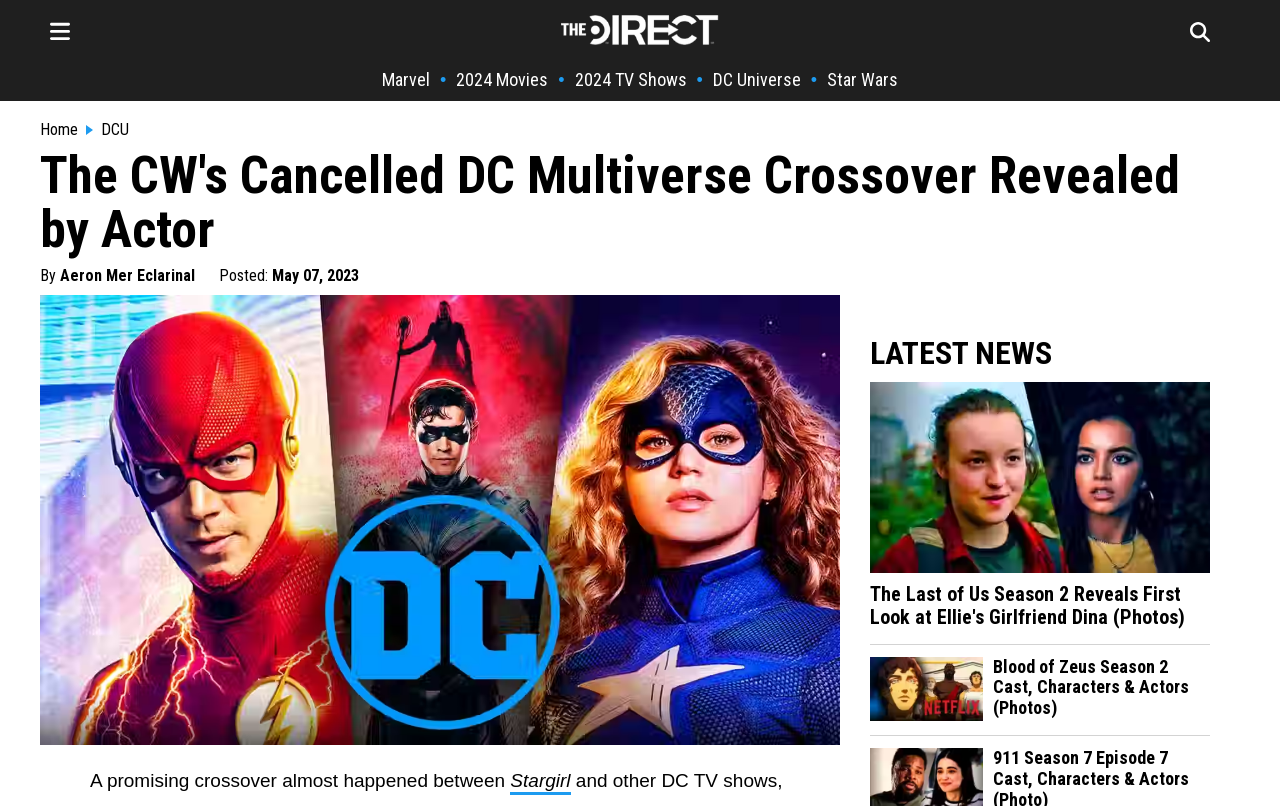What is the name of the TV show mentioned in the article?
Answer the question with as much detail as you can, using the image as a reference.

I found the answer by reading the text of the article, which mentions 'Stargirl' as the TV show involved in the crossover.